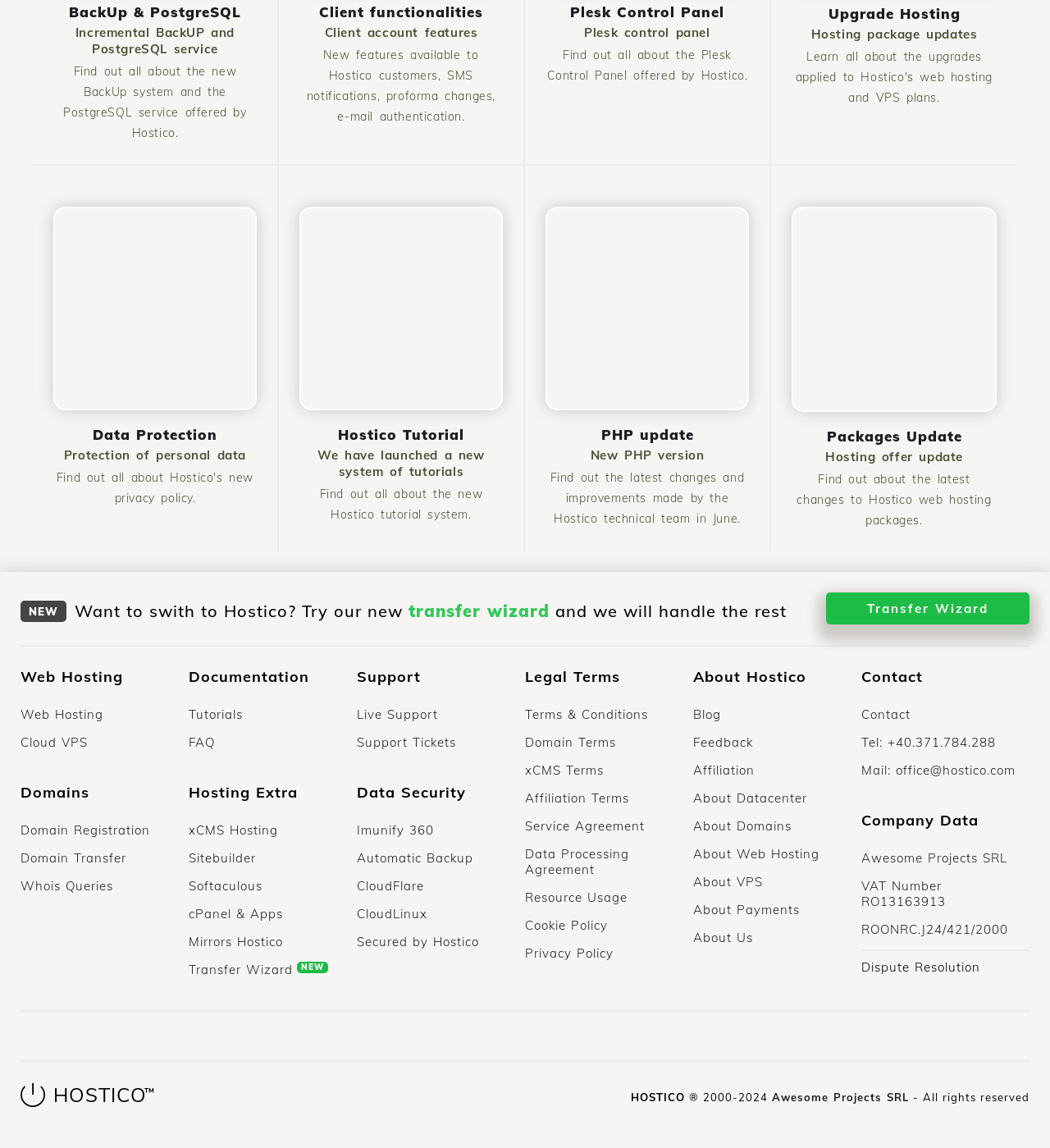What is the topic of the 'Data Protection' link?
Please answer the question with a detailed and comprehensive explanation.

I found the topic of the 'Data Protection' link by looking at the StaticText element that is a sibling of the link element with the text 'Data Protection'. The StaticText element has the text 'Protection of personal data'.